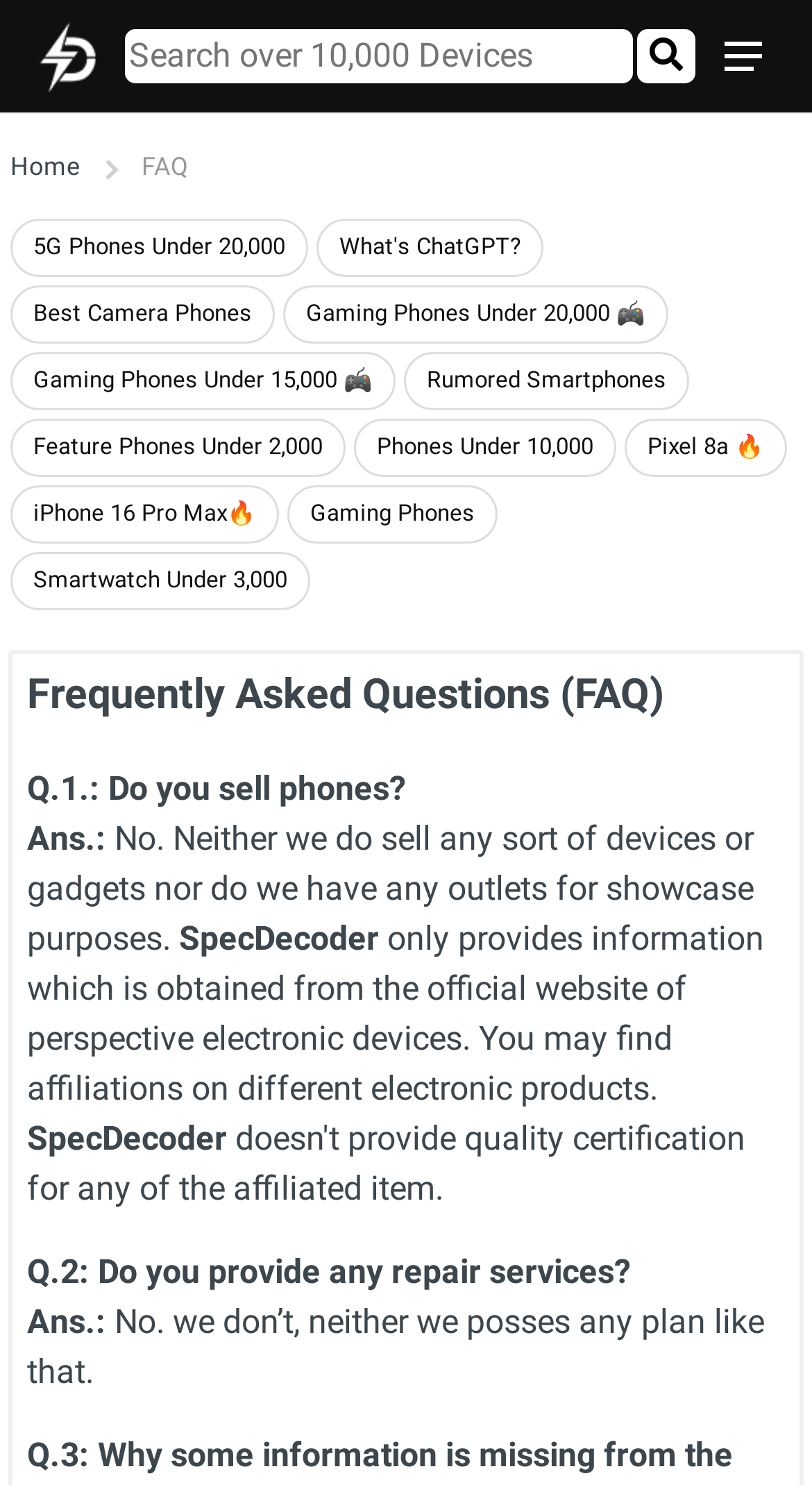Please identify the coordinates of the bounding box that should be clicked to fulfill this instruction: "Go to the home page".

[0.013, 0.098, 0.097, 0.126]